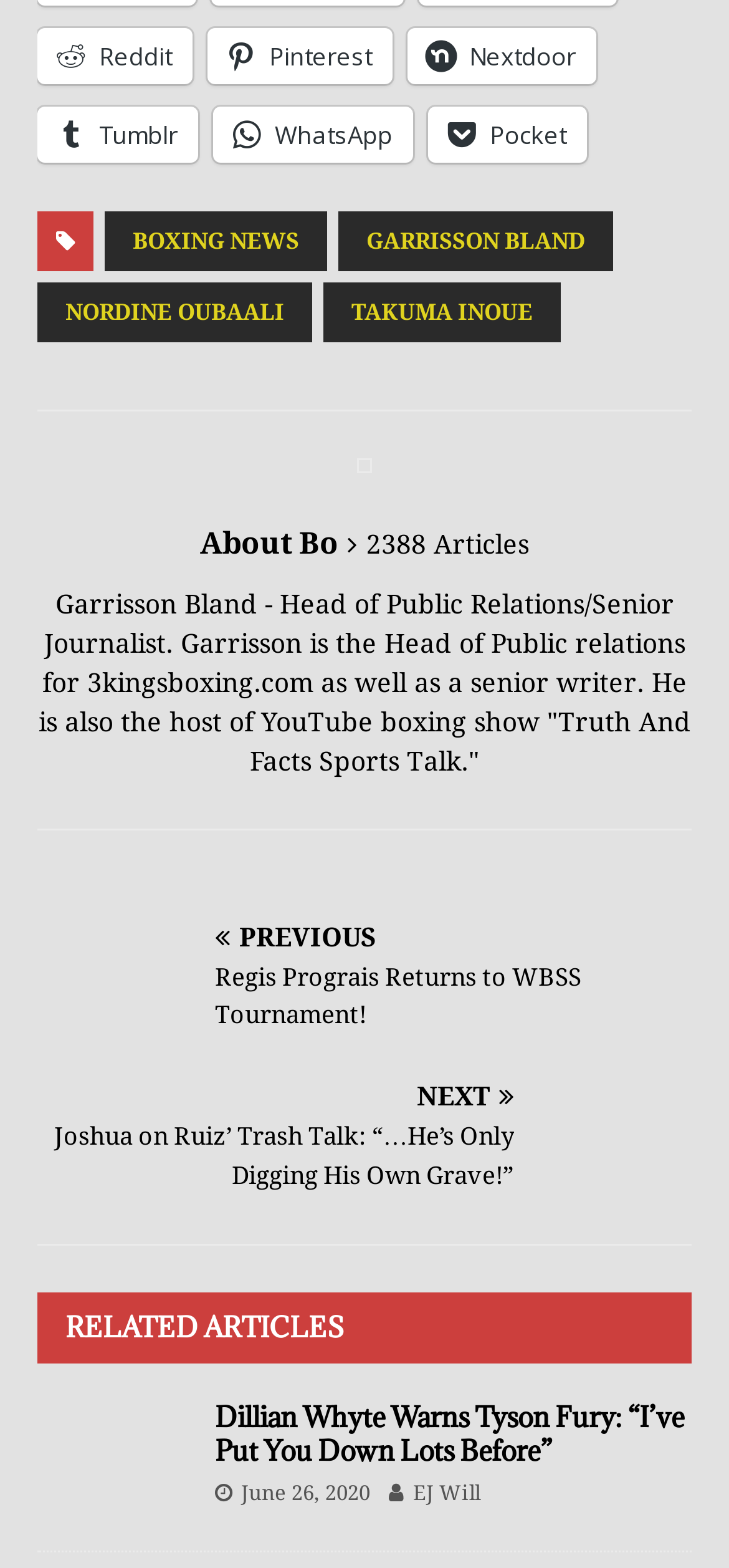Identify the bounding box coordinates of the specific part of the webpage to click to complete this instruction: "Filter by White wine".

None